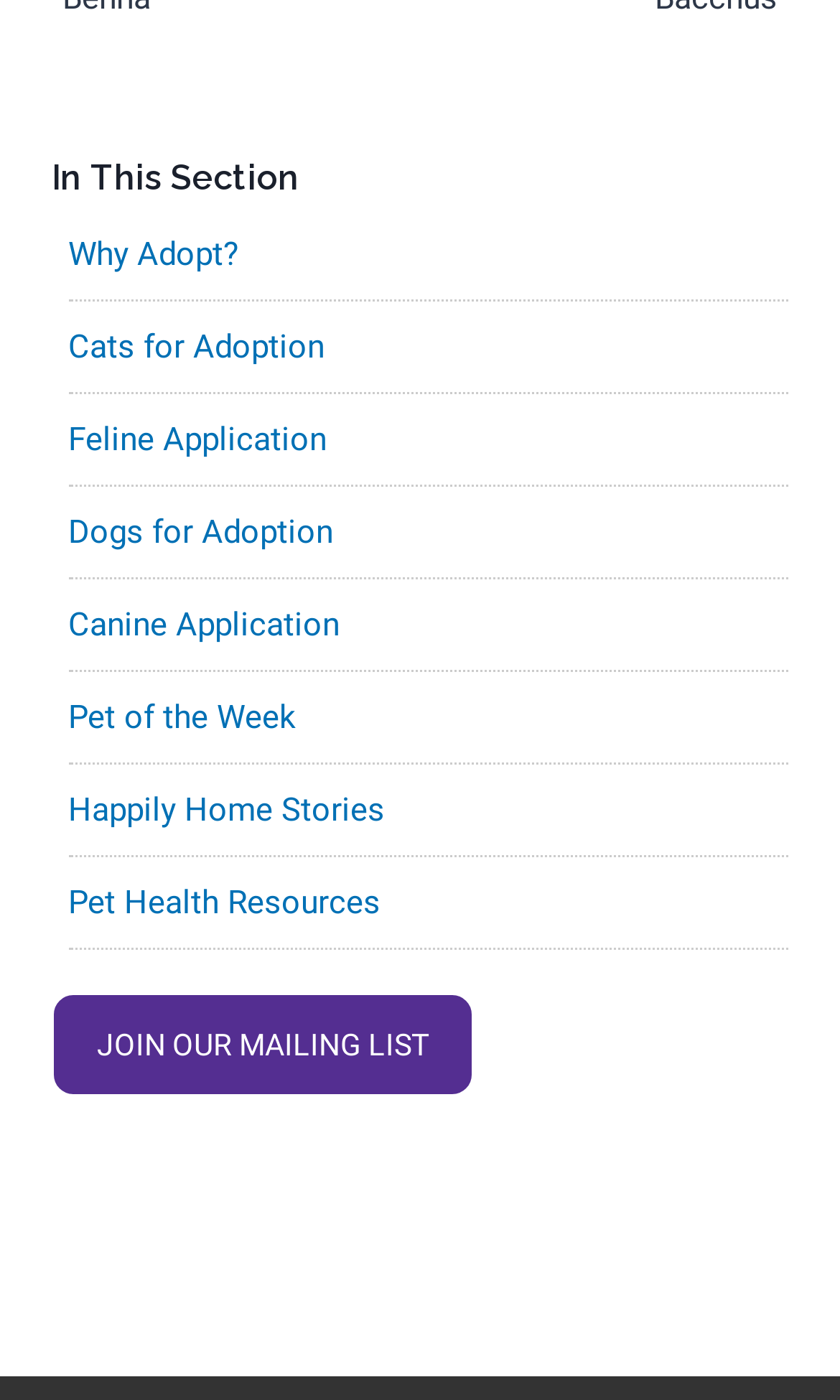Please predict the bounding box coordinates (top-left x, top-left y, bottom-right x, bottom-right y) for the UI element in the screenshot that fits the description: title="Live Oak Caregivers – Atlanta"

None